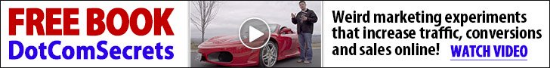Give a complete and detailed account of the image.

The image promotes the "DotComSecrets" book, featuring a bold headline stating "FREE BOOK DotComSecrets" in bright red letters. Below, there's a play button icon indicating a video link that invites viewers to watch a presentation. Accompanying the text is an engaging description that reads, "Weird marketing experiments that increase traffic, conversions, and sales online!" The background includes a sleek red sports car and a person standing beside it, emphasizing a dynamic and exciting approach to online marketing strategies. This banner effectively attracts attention to the resource, aiming to generate interest in the marketing methods discussed in the book.